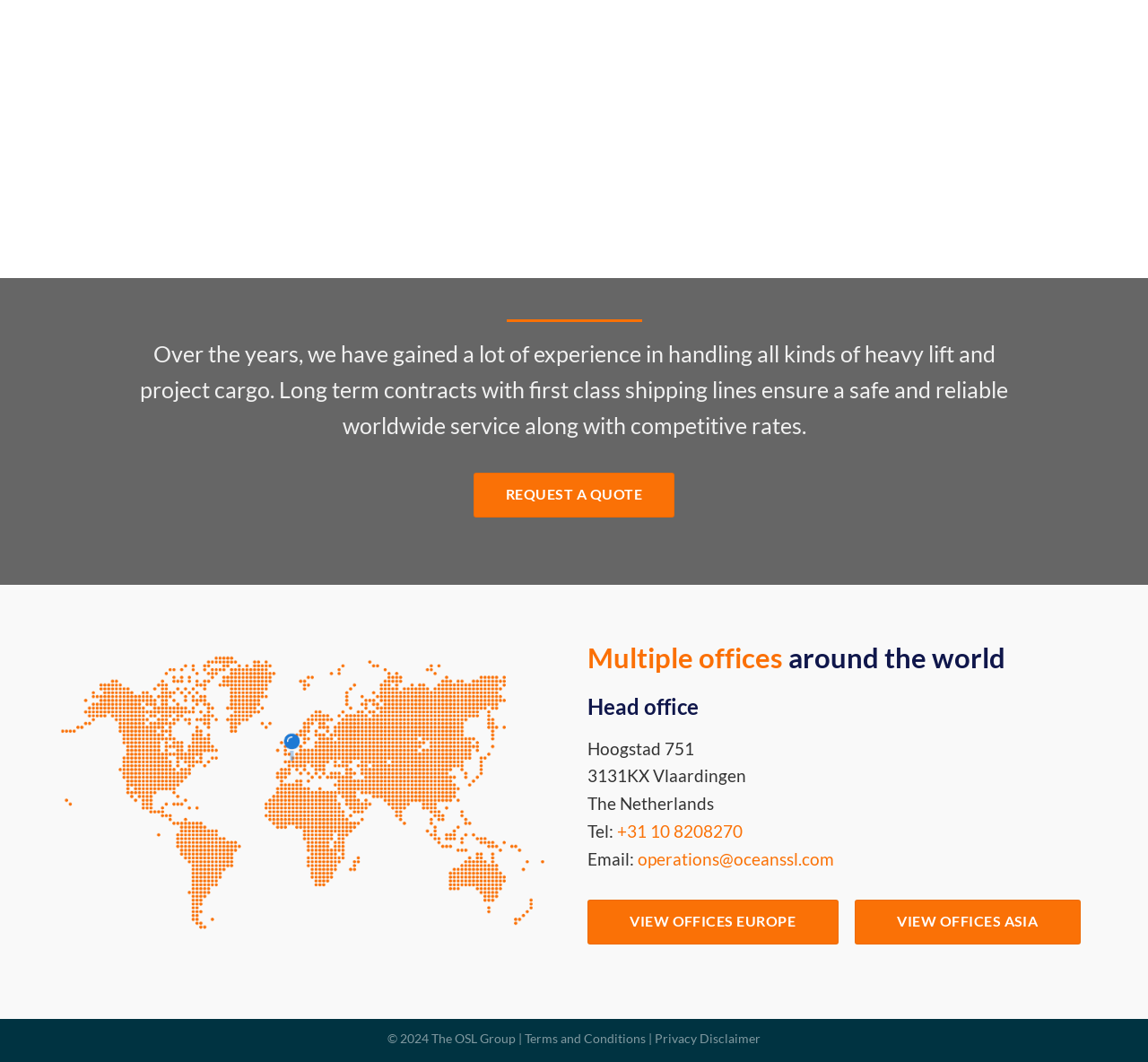Using the provided description Privacy Disclaimer, find the bounding box coordinates for the UI element. Provide the coordinates in (top-left x, top-left y, bottom-right x, bottom-right y) format, ensuring all values are between 0 and 1.

[0.57, 0.97, 0.662, 0.985]